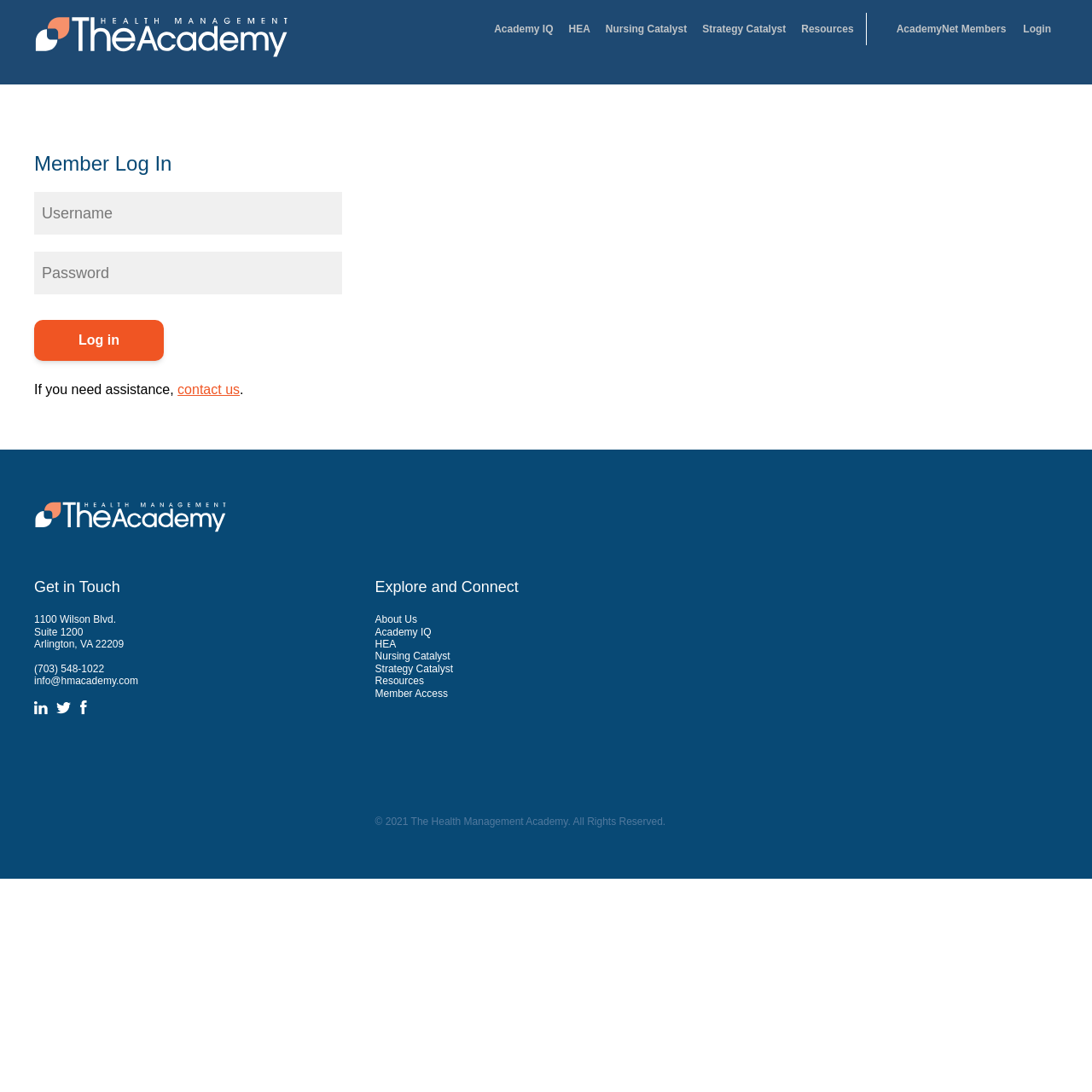What are the different sections available on the webpage?
Please answer the question with a detailed and comprehensive explanation.

The webpage has two main sections, 'Get in Touch' which contains contact information, and 'Explore and Connect' which contains links to various resources and pages, as indicated by the headings and links on the webpage.